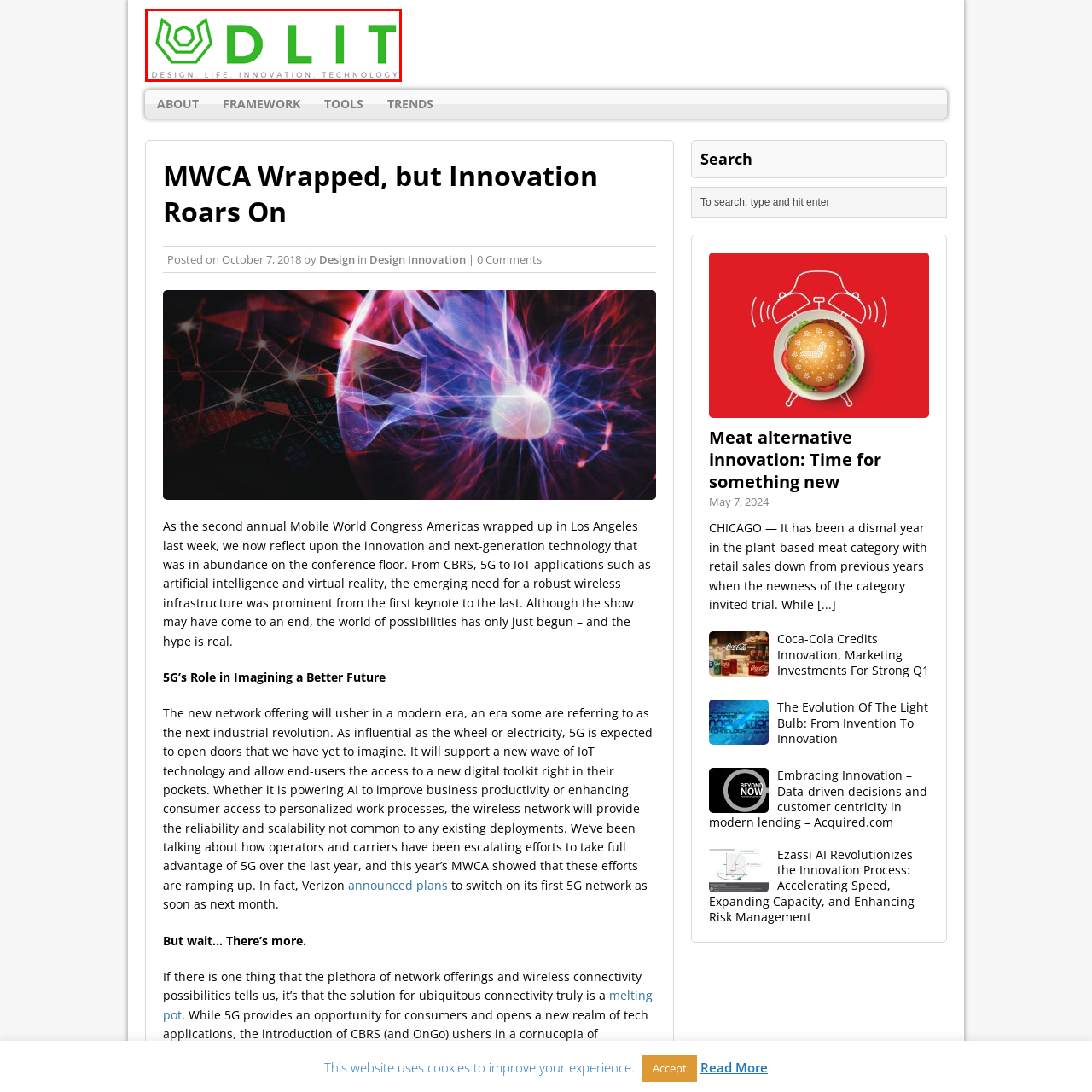Describe in detail what is happening in the image highlighted by the red border.

The image showcases the logo of DLIT, which prominently features the acronym "DLIT" designed in a modern and bold green font. Below the acronym, the words "DESIGN. LIFE. INNOVATION. TECHNOLOGY." are displayed in a subtler gray, reinforcing the organization's focus on innovative solutions at the intersection of these key themes. The logo, with its clean lines and vibrant color, encapsulates a forward-thinking ethos, indicative of the company's commitment to advancing technology and design in everyday life.